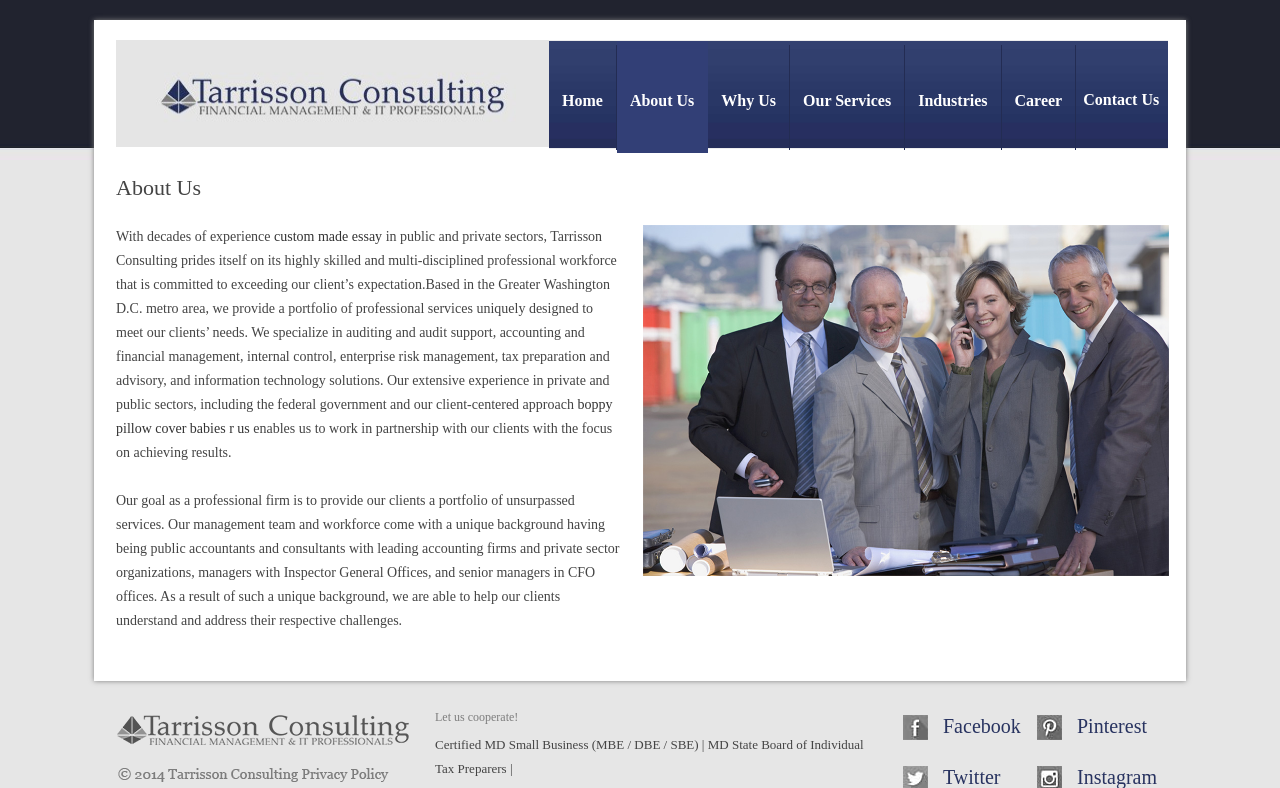Please examine the image and answer the question with a detailed explanation:
What services does the company provide?

The services provided by the company can be found in the paragraph that starts with 'We specialize in...'. The services mentioned include auditing and audit support, accounting and financial management, internal control, enterprise risk management, tax preparation and advisory, and information technology solutions.